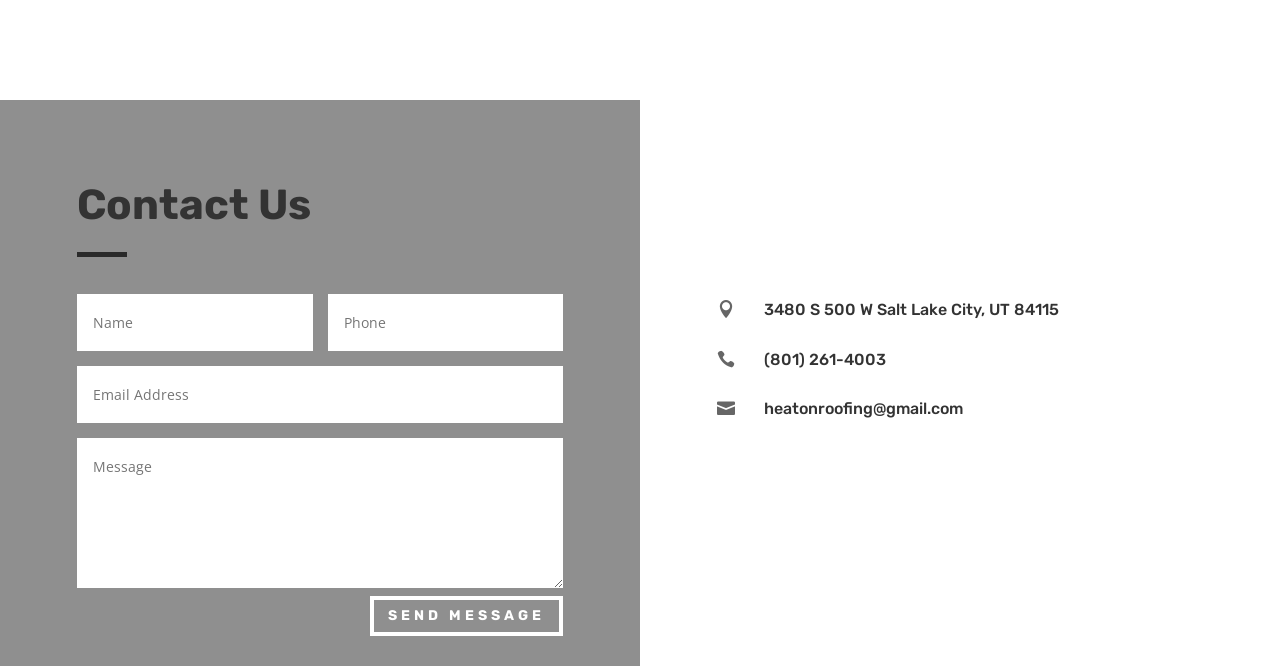Please indicate the bounding box coordinates of the element's region to be clicked to achieve the instruction: "View the Seminars page". Provide the coordinates as four float numbers between 0 and 1, i.e., [left, top, right, bottom].

None